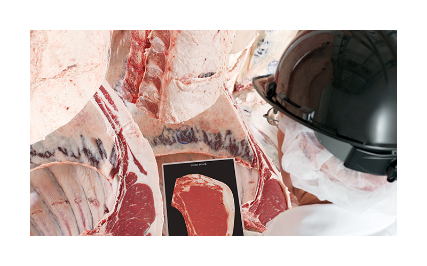Break down the image and provide a full description, noting any significant aspects.

The image illustrates a close-up view of meat cuts alongside a person, likely a professional in the meat industry, observing a cut of beef. The individual is donned in a protective gear, including a black helmet and a white lab coat, underscoring the adherence to safety and hygiene standards in meat processing. The background reveals various beef carcasses, showcasing the meticulous nature of grading and inspection. Central to the composition is a printed reference image of a beef cut, which is being analyzed, emphasizing the process of quality assessment conducted by the Canadian Beef Grading Agency. This visual representation underlines the agency's commitment to upholding industry standards and providing impartial evaluations of beef quality in Canada.